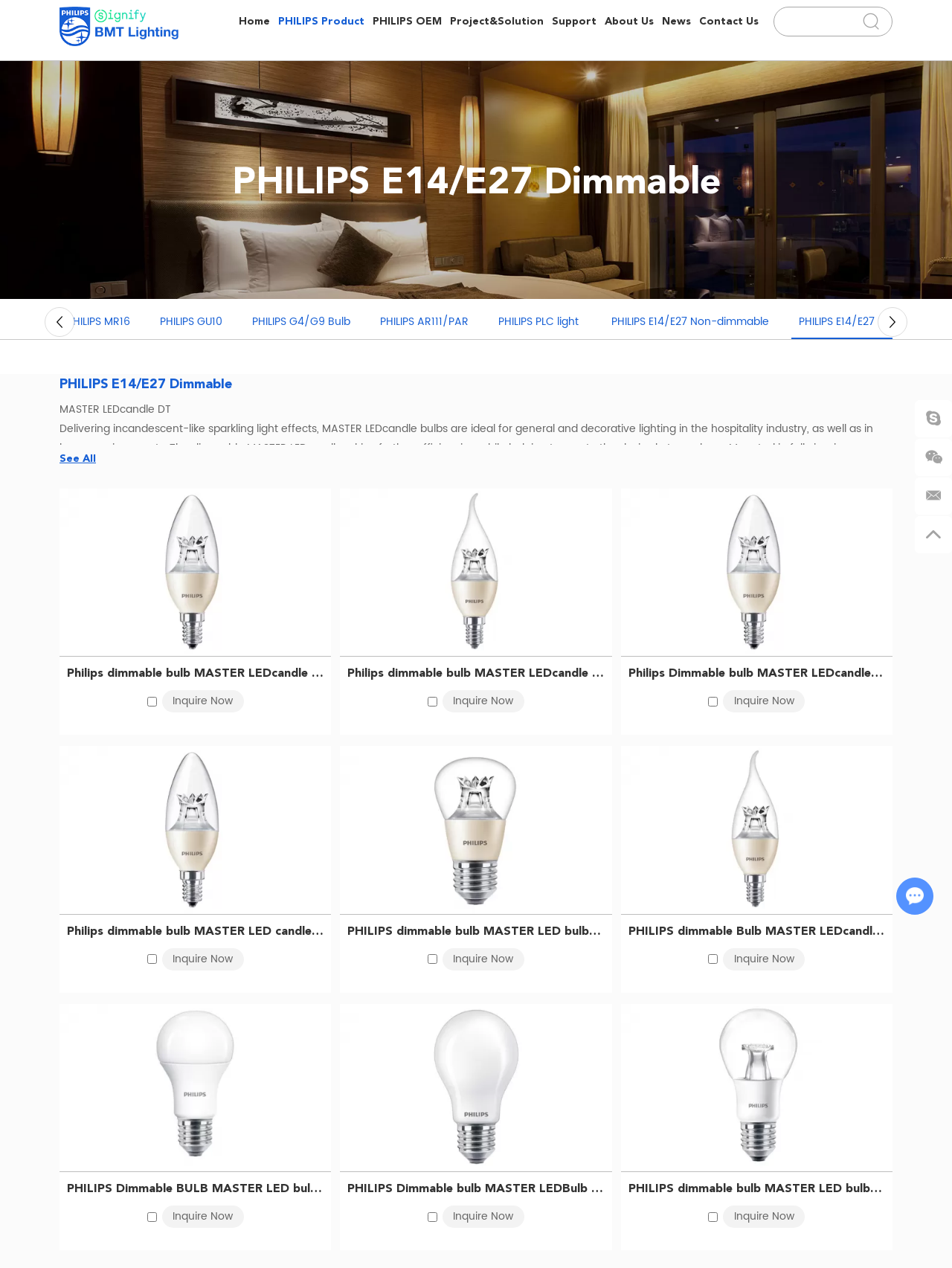Locate the bounding box coordinates of the element that should be clicked to fulfill the instruction: "Chat with Us".

[0.942, 0.693, 0.98, 0.713]